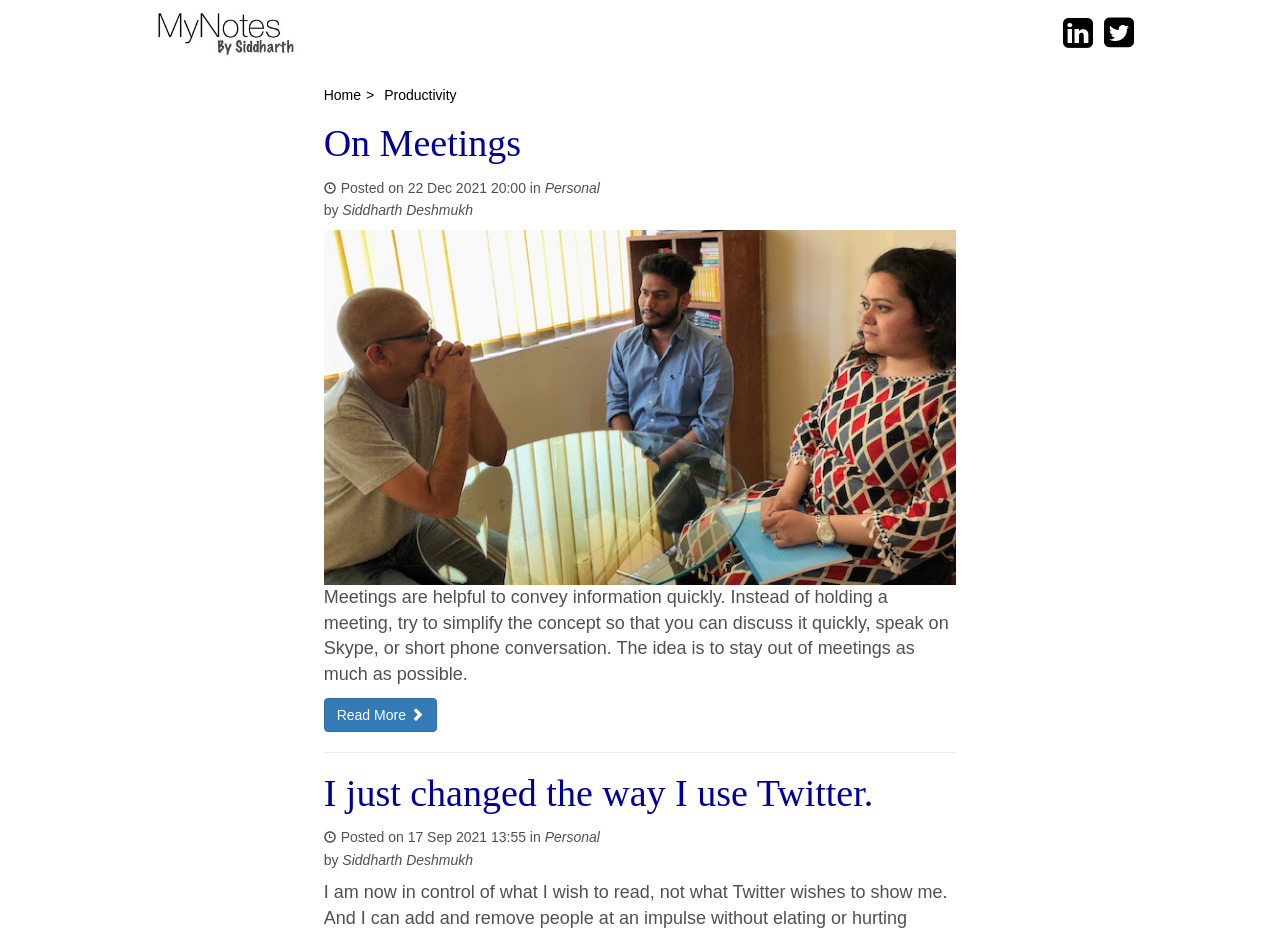Find the bounding box coordinates of the clickable area that will achieve the following instruction: "view I just changed the way I use Twitter".

[0.253, 0.829, 0.682, 0.874]